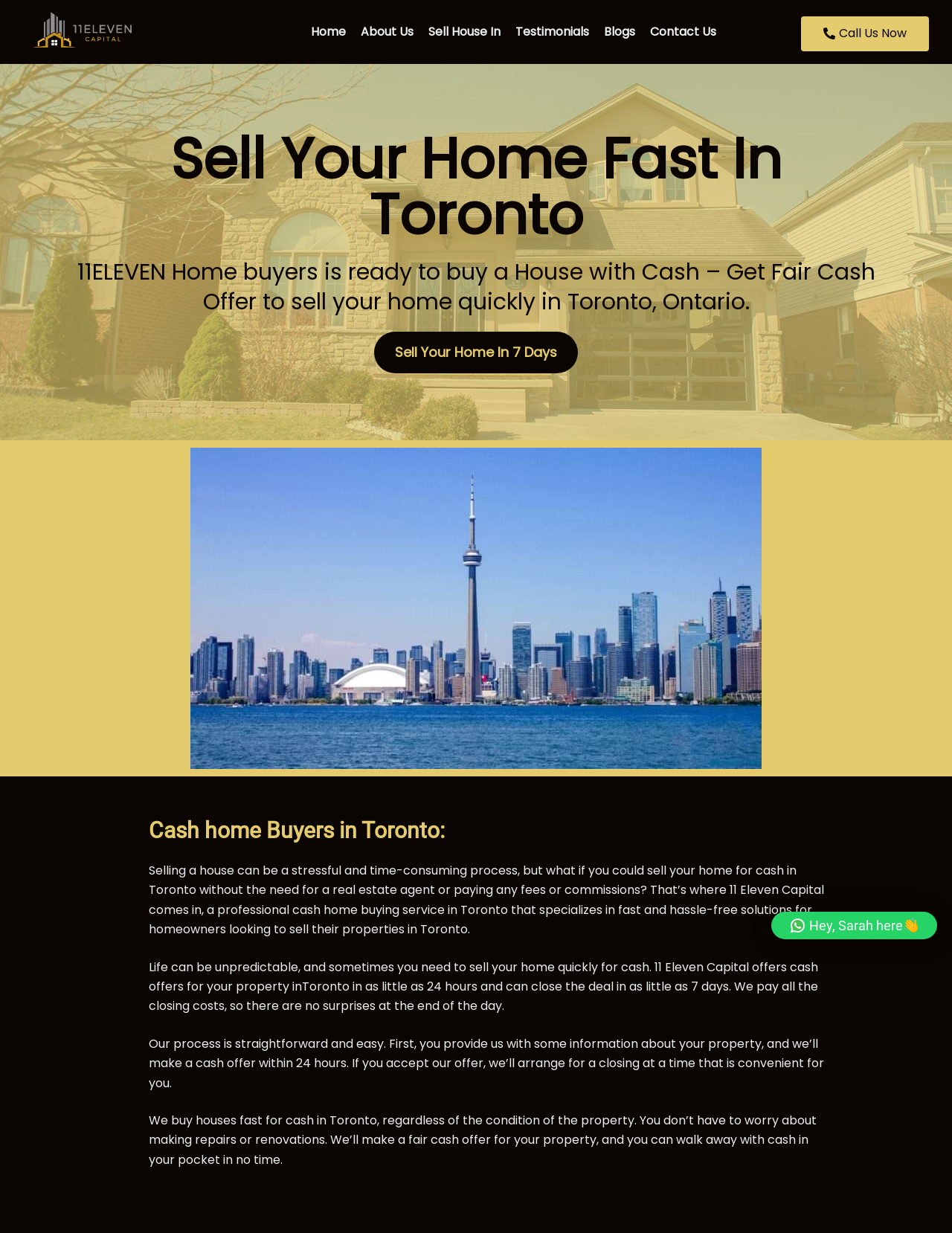Please answer the following question using a single word or phrase: 
What is the company's name?

11 Eleven Capital